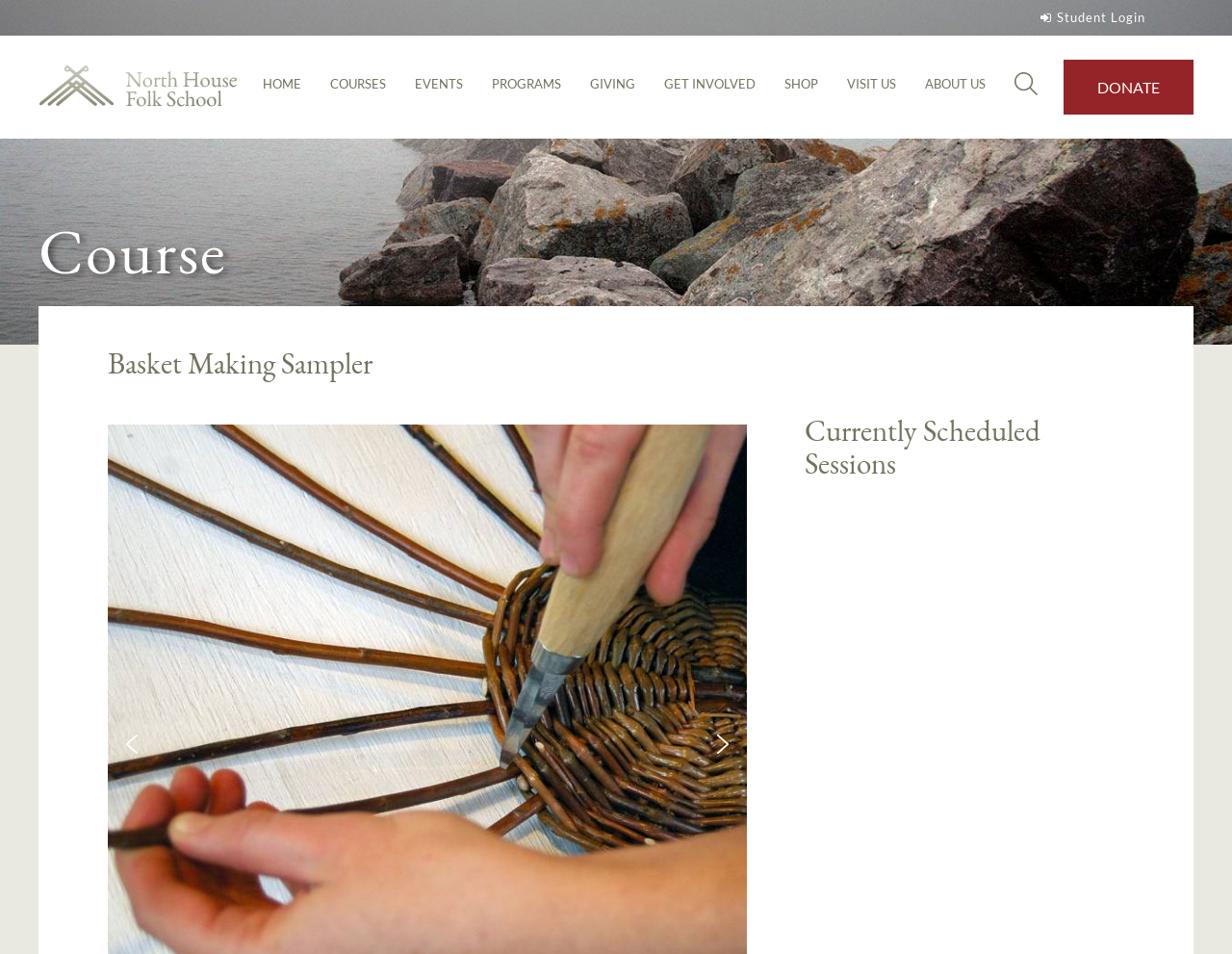Answer succinctly with a single word or phrase:
What is the first link on the top right corner?

Student Login